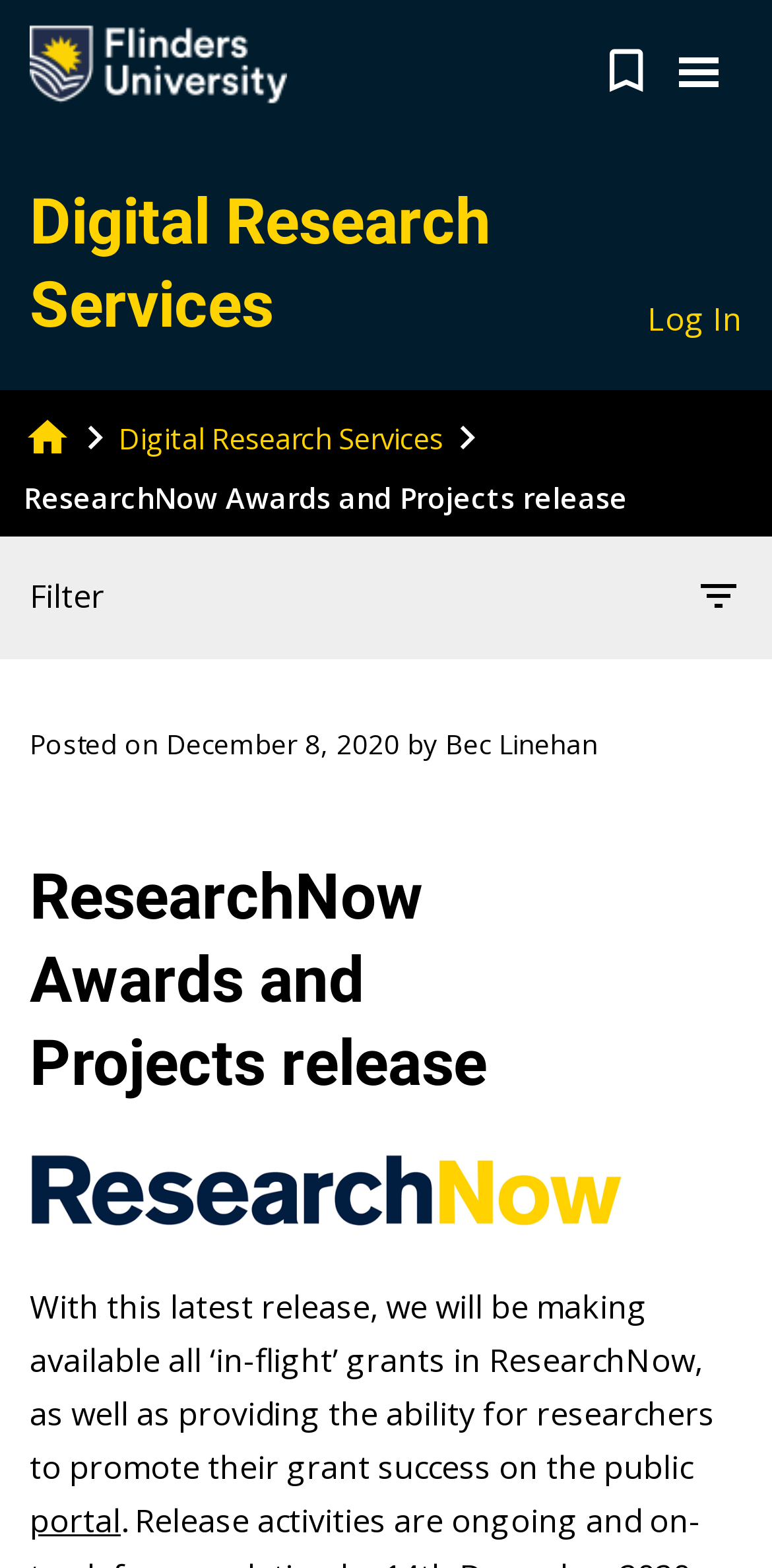Please find the bounding box coordinates of the section that needs to be clicked to achieve this instruction: "Toggle navigation".

[0.859, 0.024, 0.962, 0.066]